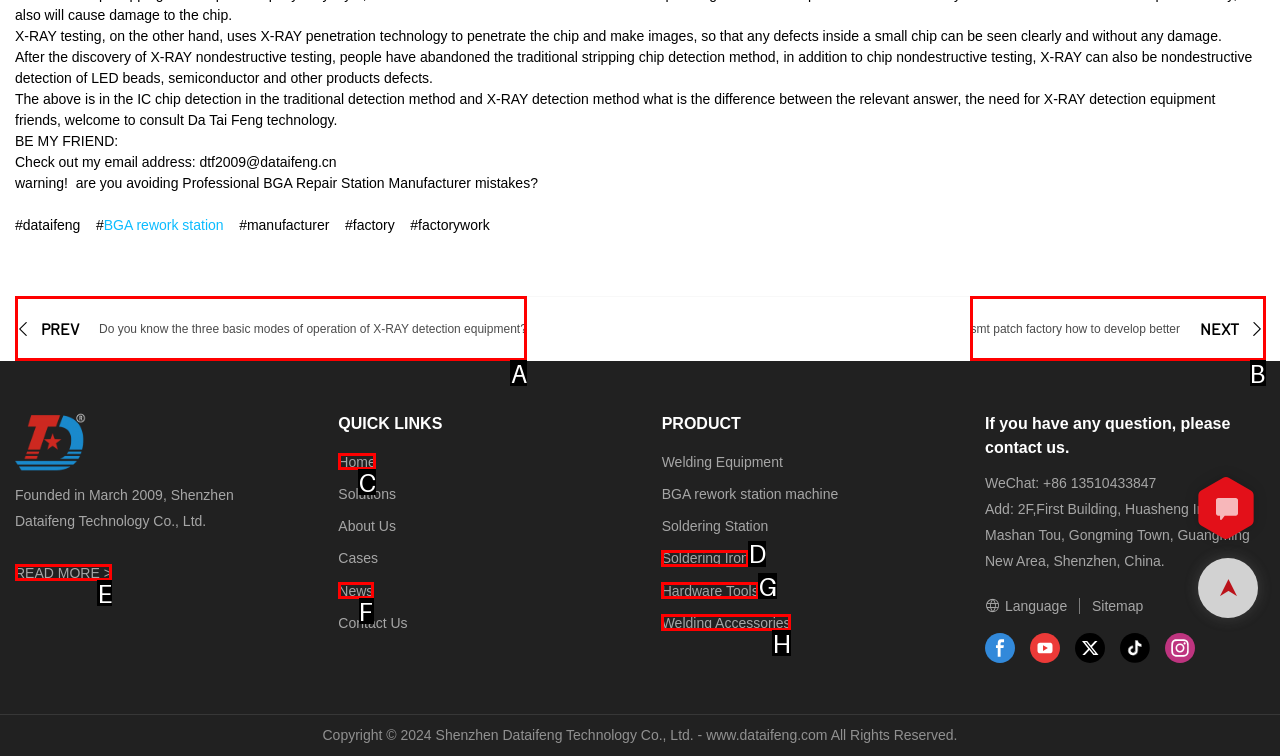Which UI element corresponds to this description: (08) 8392 1020
Reply with the letter of the correct option.

None